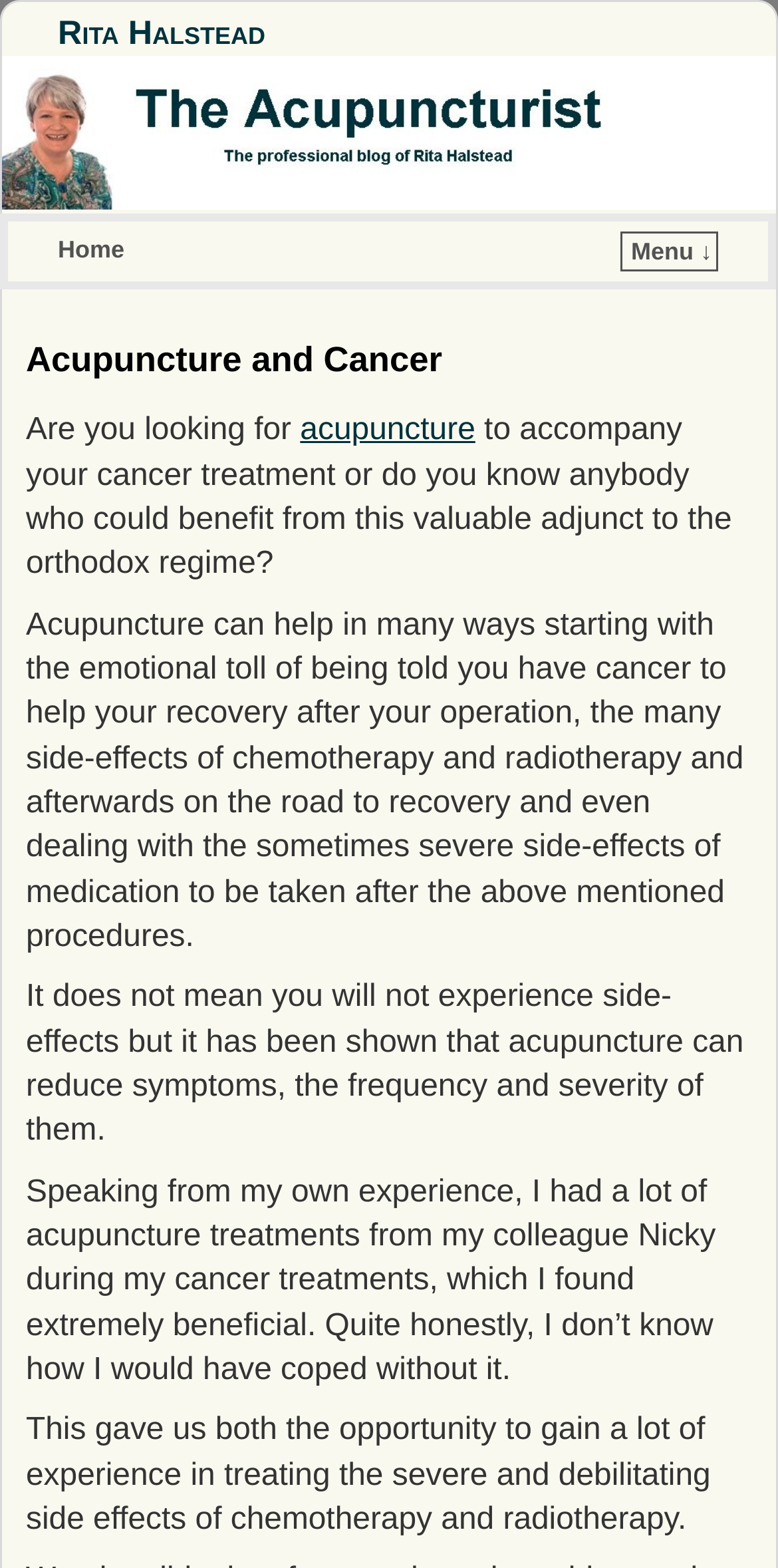Please locate the UI element described by "Skip to secondary content" and provide its bounding box coordinates.

[0.003, 0.185, 0.357, 0.208]